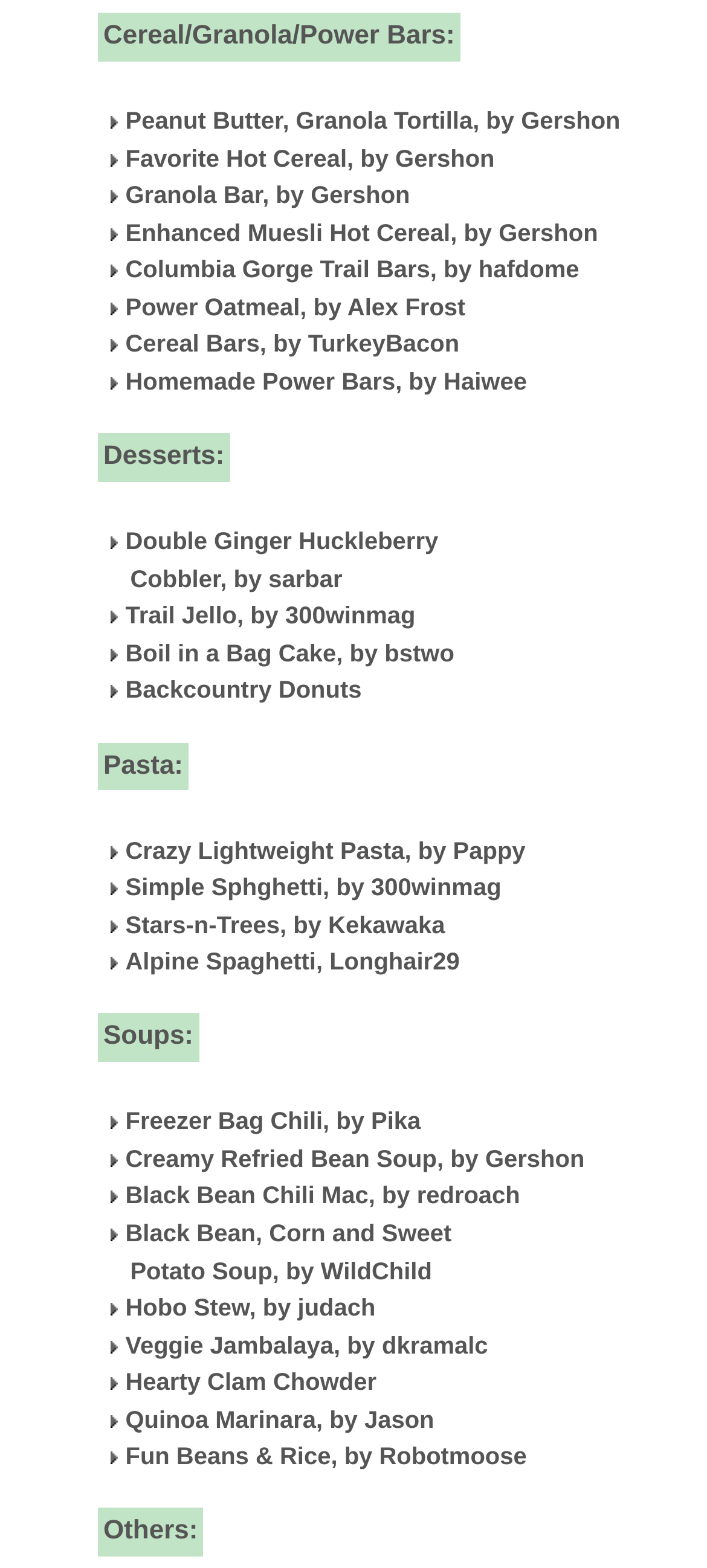Find the bounding box coordinates for the HTML element described in this sentence: "Institution of Surveyors Victoria". Provide the coordinates as four float numbers between 0 and 1, in the format [left, top, right, bottom].

None